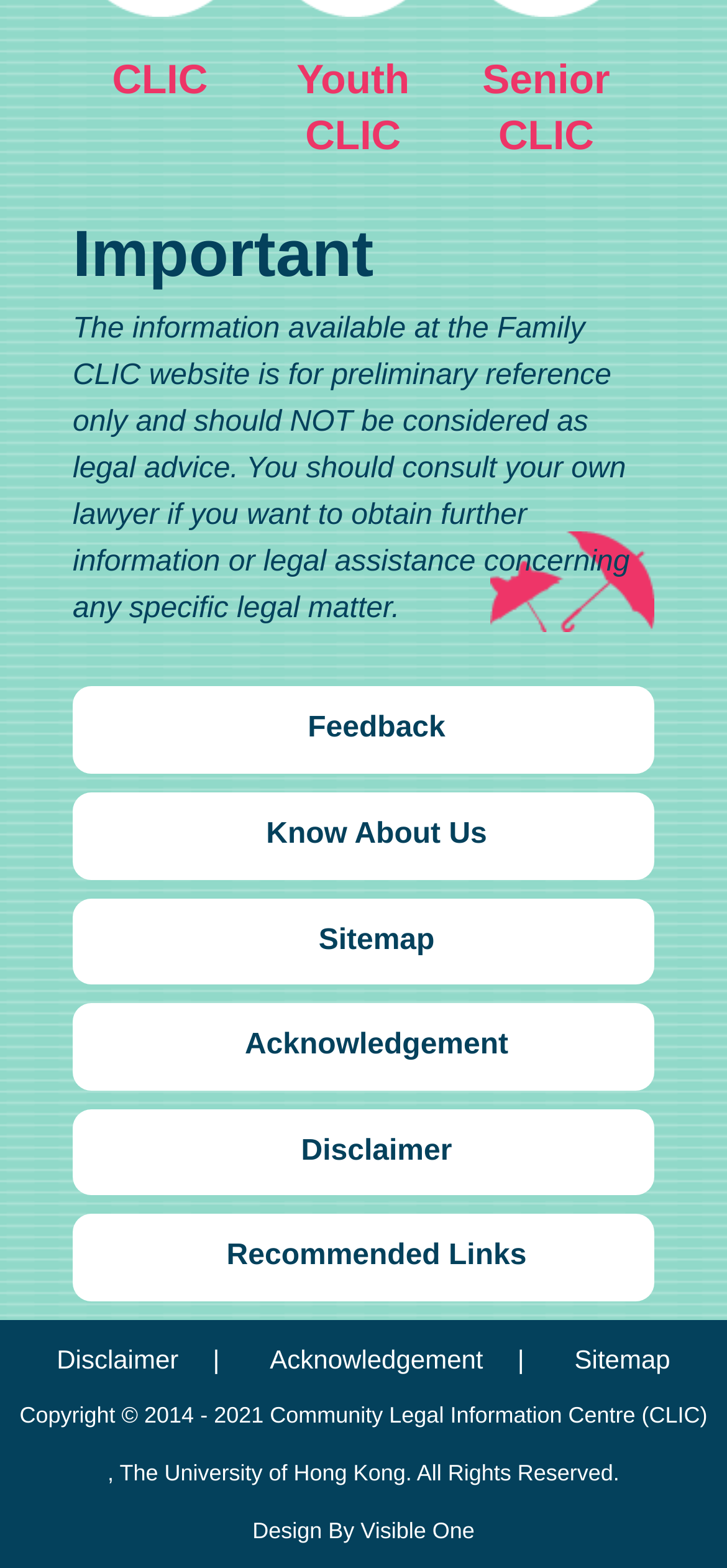Use the information in the screenshot to answer the question comprehensively: What is the name of the university associated with CLIC?

The name of the university associated with CLIC is The University of Hong Kong, which can be found in the StaticText element with the text ', The University of Hong Kong. All Rights Reserved.'